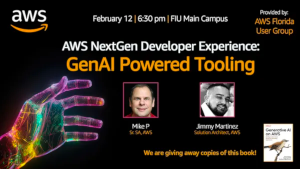Illustrate the image with a detailed caption.

Join us on February 12 at 6:30 PM at the FIU Main Campus for the "AWS NextGen Developer Experience: GenAI Powered Tooling" event. This captivating meetup will feature presentations by Mike P, Senior Solutions Architect at AWS, and Jimmy Martinez, a fellow Solutions Architect, who will showcase innovative generative AI-powered tools that are reshaping software development. Attendees will have the opportunity to explore the latest AWS features and learn how these advancements can enhance productivity and ease the problem-solving process for developers. Additionally, all participants will receive complimentary copies of a featured book related to generative AI. Don't miss out on this opportunity to boost your skills and network with fellow tech enthusiasts, hosted by the AWS Florida User Group!